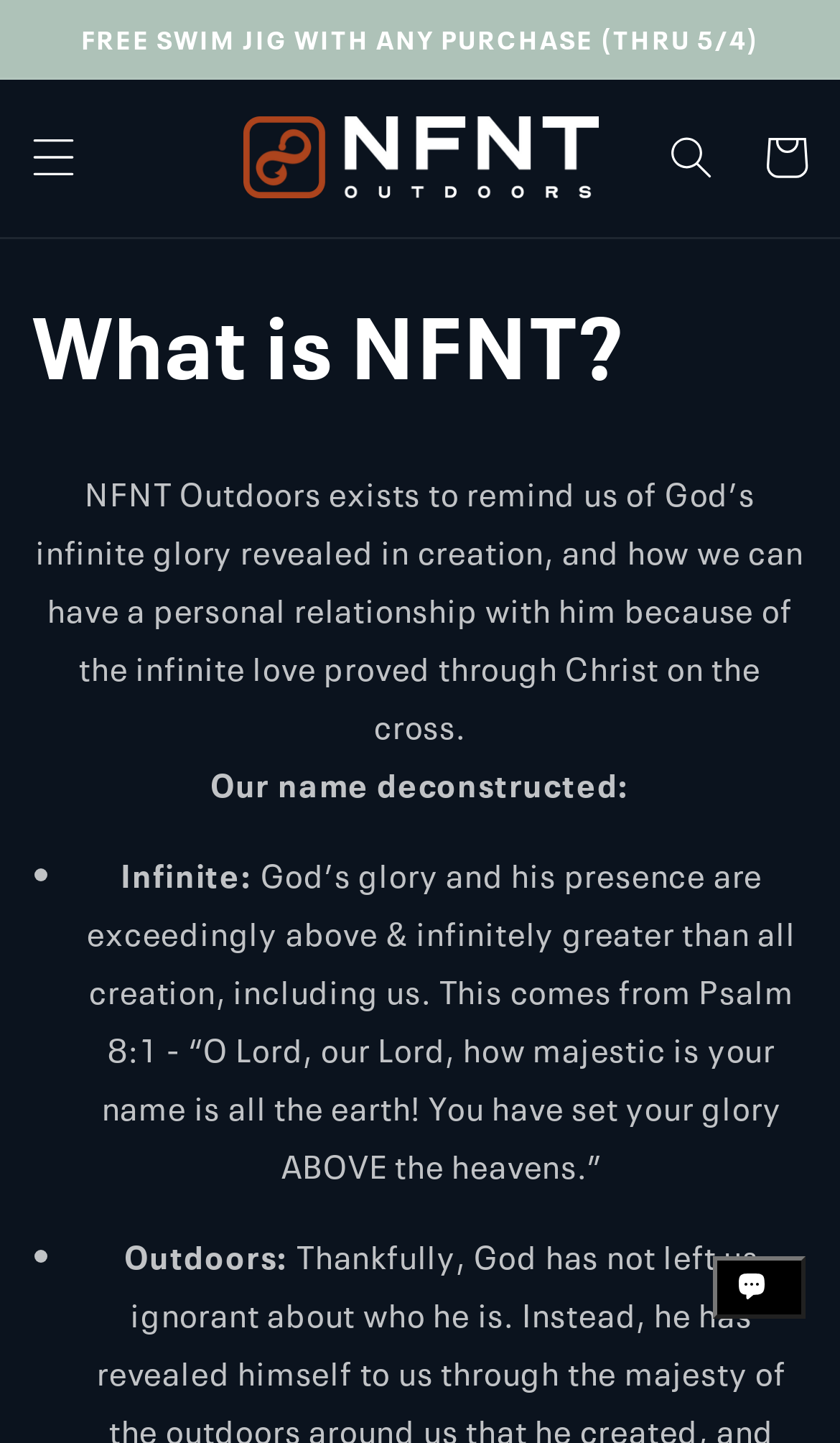Locate the UI element described by parent_node: Cart in the provided webpage screenshot. Return the bounding box coordinates in the format (top-left x, top-left y, bottom-right x, bottom-right y), ensuring all values are between 0 and 1.

[0.269, 0.07, 0.731, 0.149]